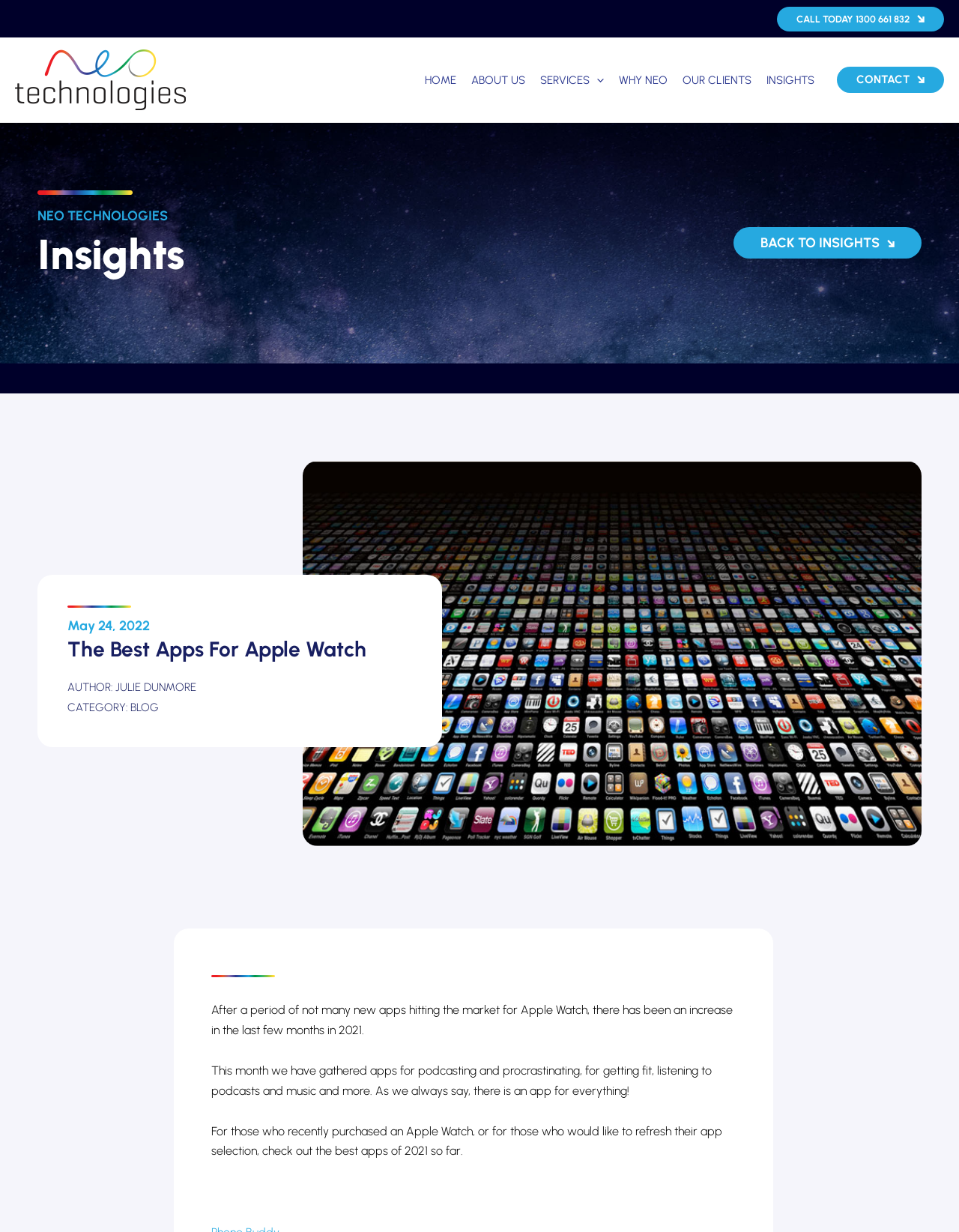Identify the bounding box coordinates of the clickable region necessary to fulfill the following instruction: "Click the 'HOME' link". The bounding box coordinates should be four float numbers between 0 and 1, i.e., [left, top, right, bottom].

[0.435, 0.043, 0.484, 0.086]